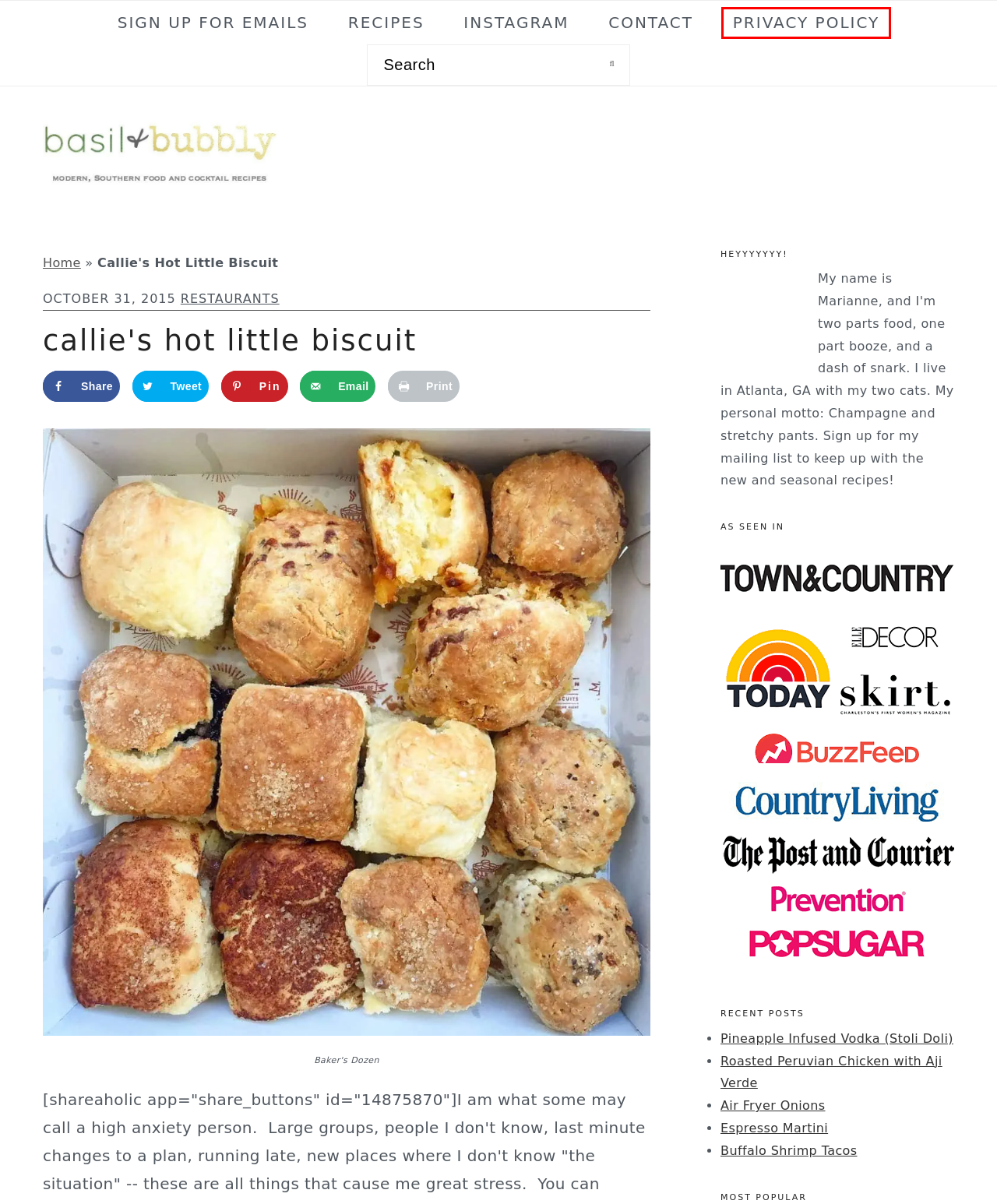You have a screenshot of a webpage where a red bounding box highlights a specific UI element. Identify the description that best matches the resulting webpage after the highlighted element is clicked. The choices are:
A. Pineapple Infused Vodka (Stoli Doli) - Basil And Bubbly
B. Recipes - Basil And Bubbly
C. Sign Up for Emails - Basil And Bubbly
D. Privacy Policy - Basil And Bubbly
E. Restaurants Archives - Basil And Bubbly
F. Roasted Peruvian Chicken with Aji Verde - Basil And Bubbly
G. Instagram - Basil And Bubbly
H. Modern Southern Recipes and Cocktails | Basil & Bubbly

D